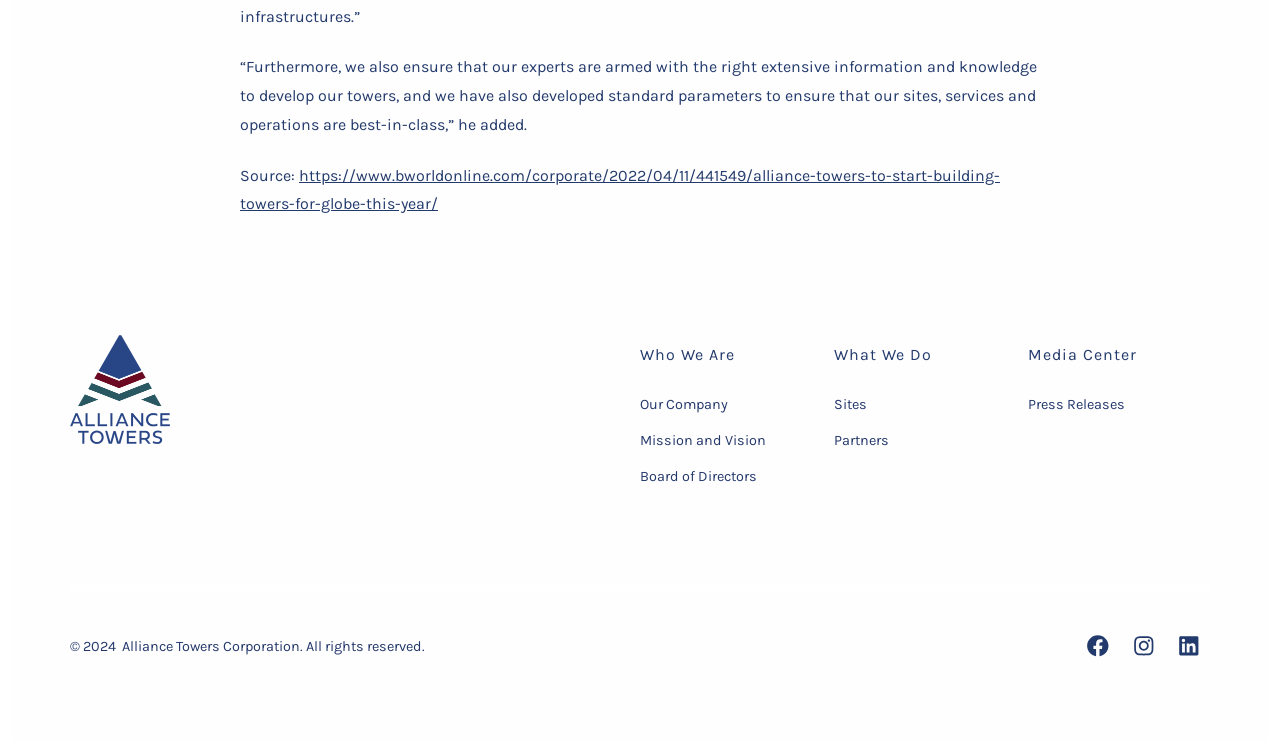Locate the bounding box coordinates of the element to click to perform the following action: 'Open Facebook in a new tab'. The coordinates should be given as four float values between 0 and 1, in the form of [left, top, right, bottom].

[0.841, 0.829, 0.874, 0.884]